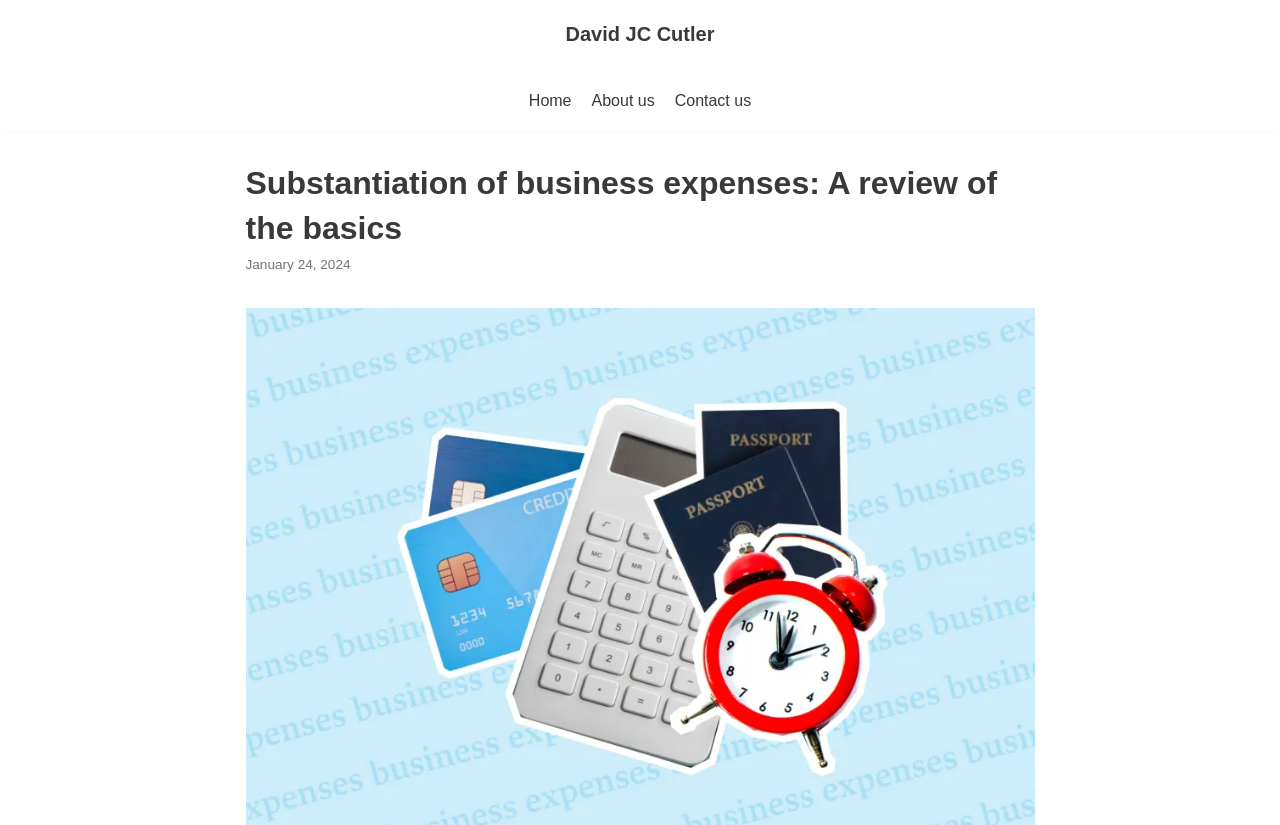How many main menu items are there? Observe the screenshot and provide a one-word or short phrase answer.

3